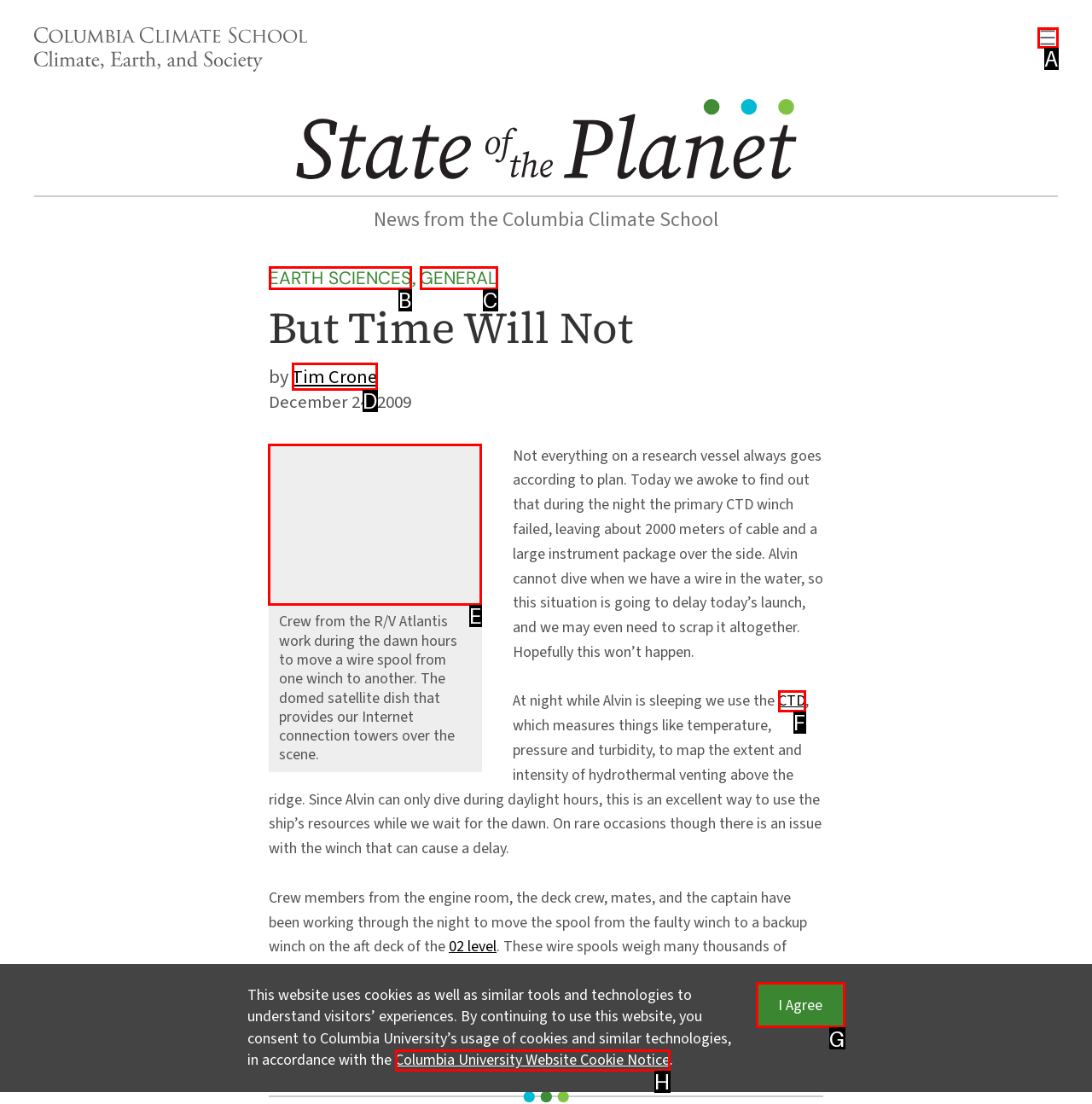Determine the appropriate lettered choice for the task: View the image of the crew from the R/V Atlantis. Reply with the correct letter.

E